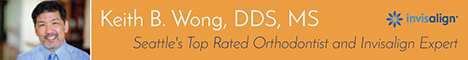What is the name of the teeth-straightening system Dr. Wong specializes in?
From the screenshot, supply a one-word or short-phrase answer.

Invisalign